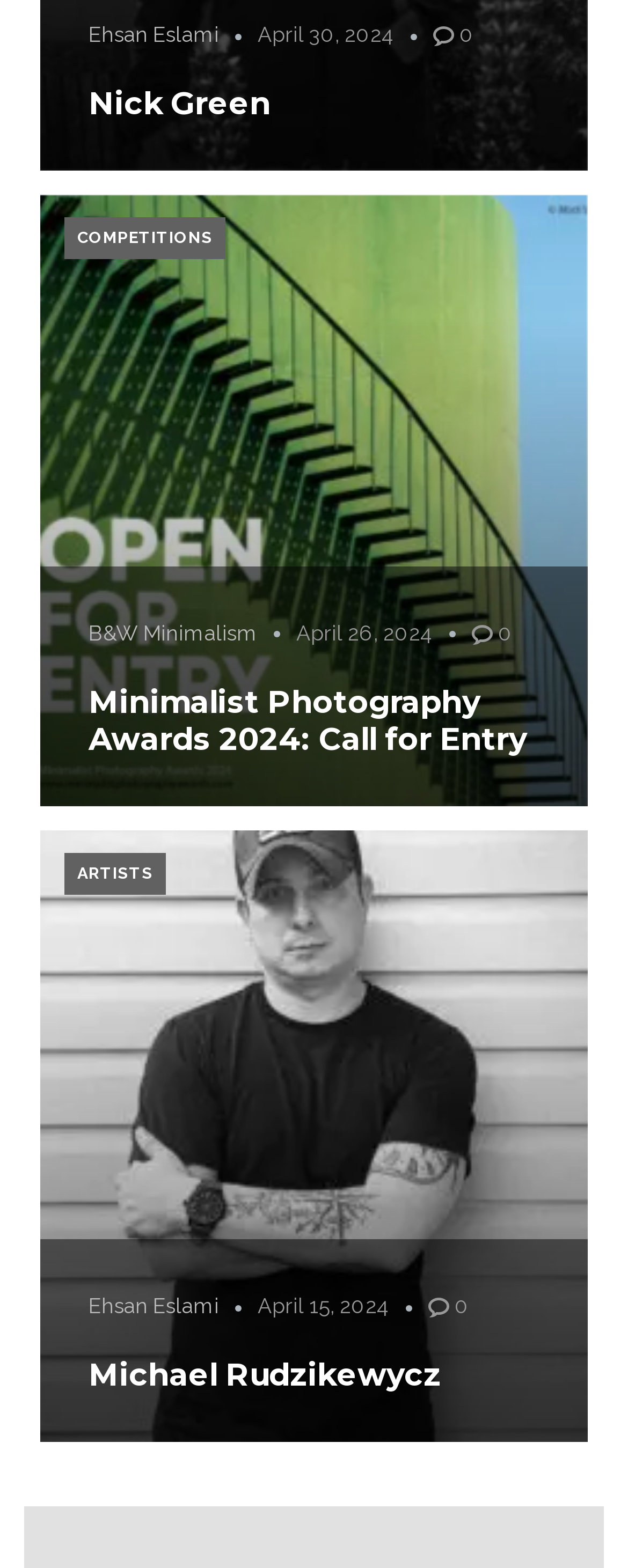From the element description: "Contact Centre News", extract the bounding box coordinates of the UI element. The coordinates should be expressed as four float numbers between 0 and 1, in the order [left, top, right, bottom].

None